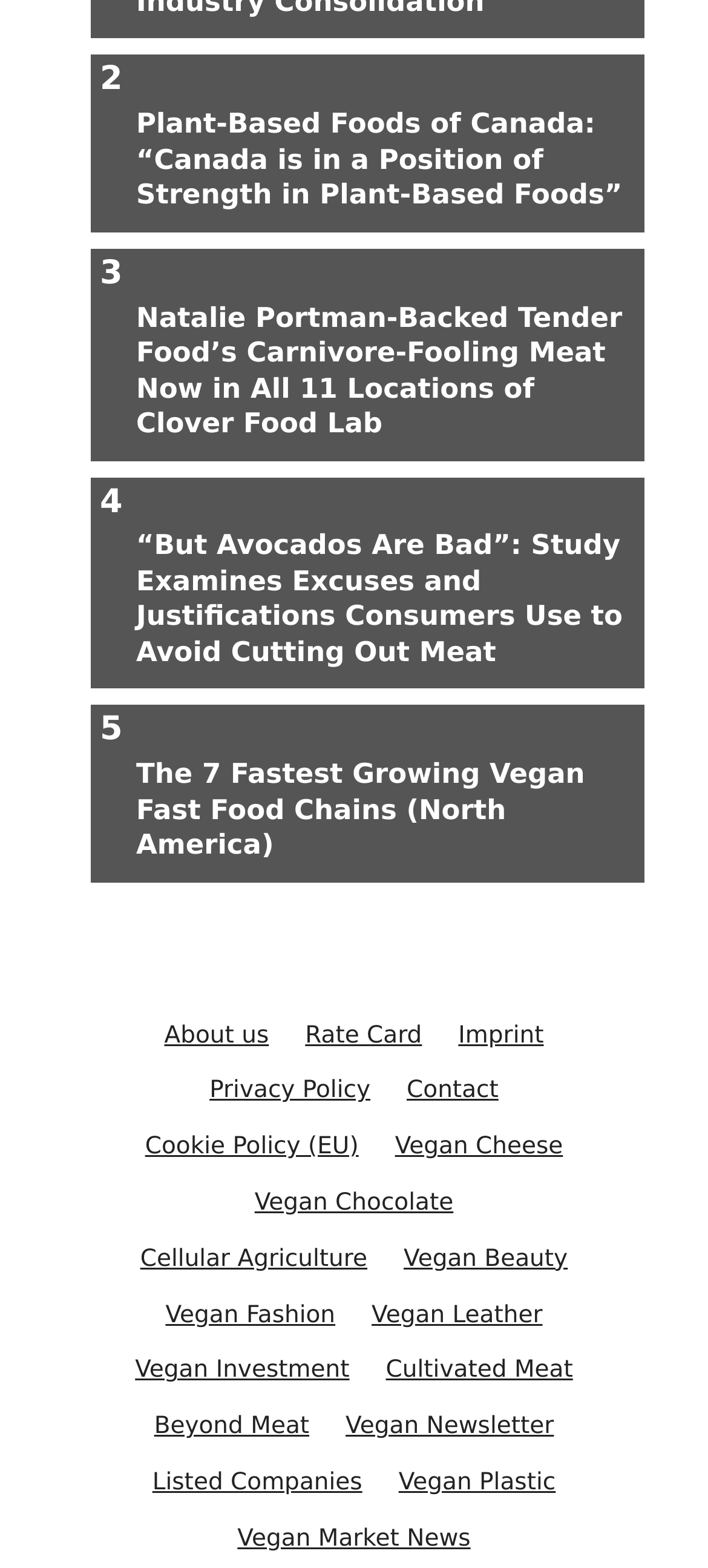Determine the bounding box for the UI element that matches this description: "Technical support".

None